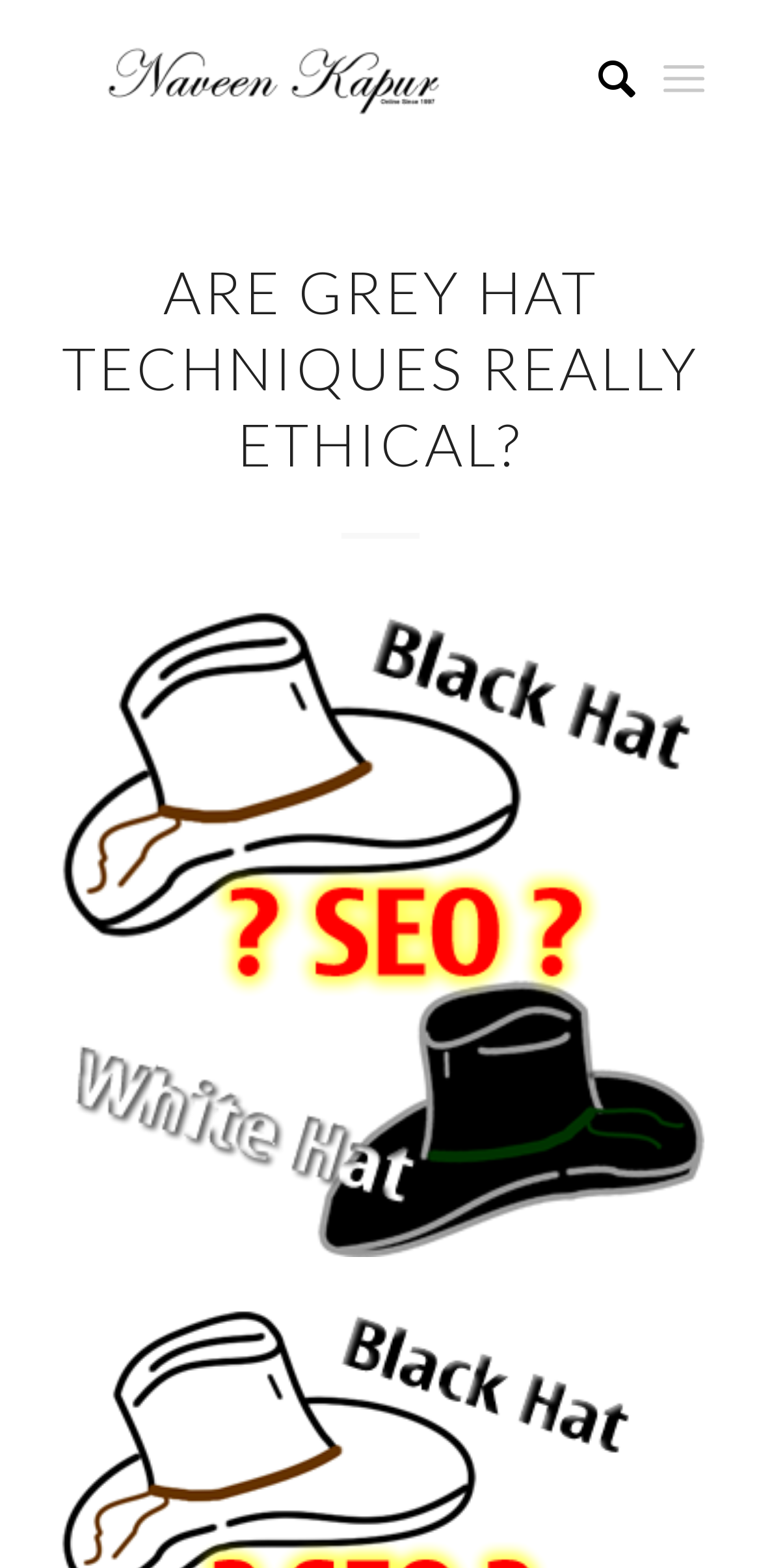What is the category of the article?
Please provide a detailed and comprehensive answer to the question.

The category of the article can be found in the link 'ethics' which is located below the main heading, indicating that the article falls under the category of ethics.